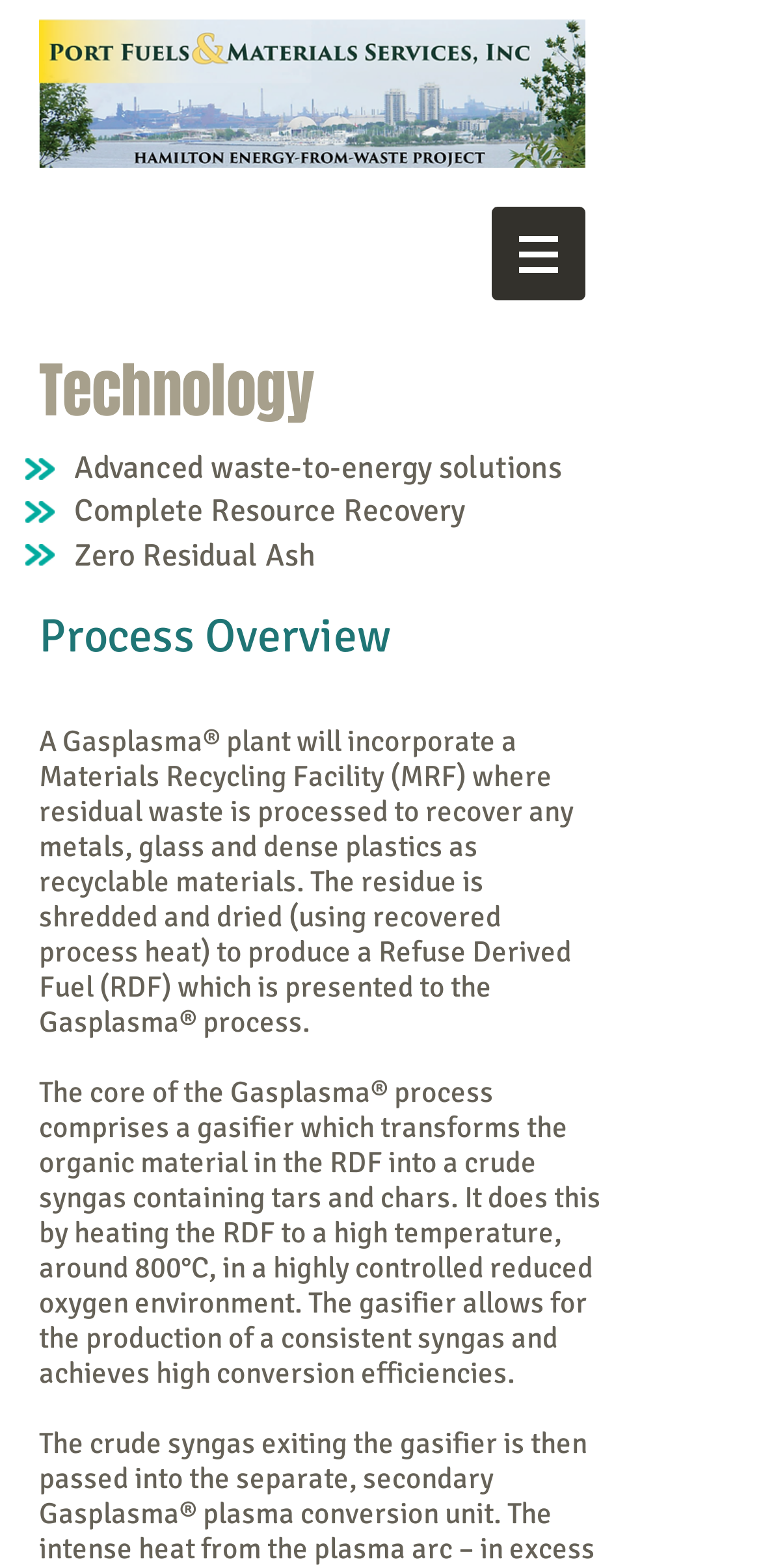Answer the question briefly using a single word or phrase: 
What is the output of the gasifier?

Crude syngas